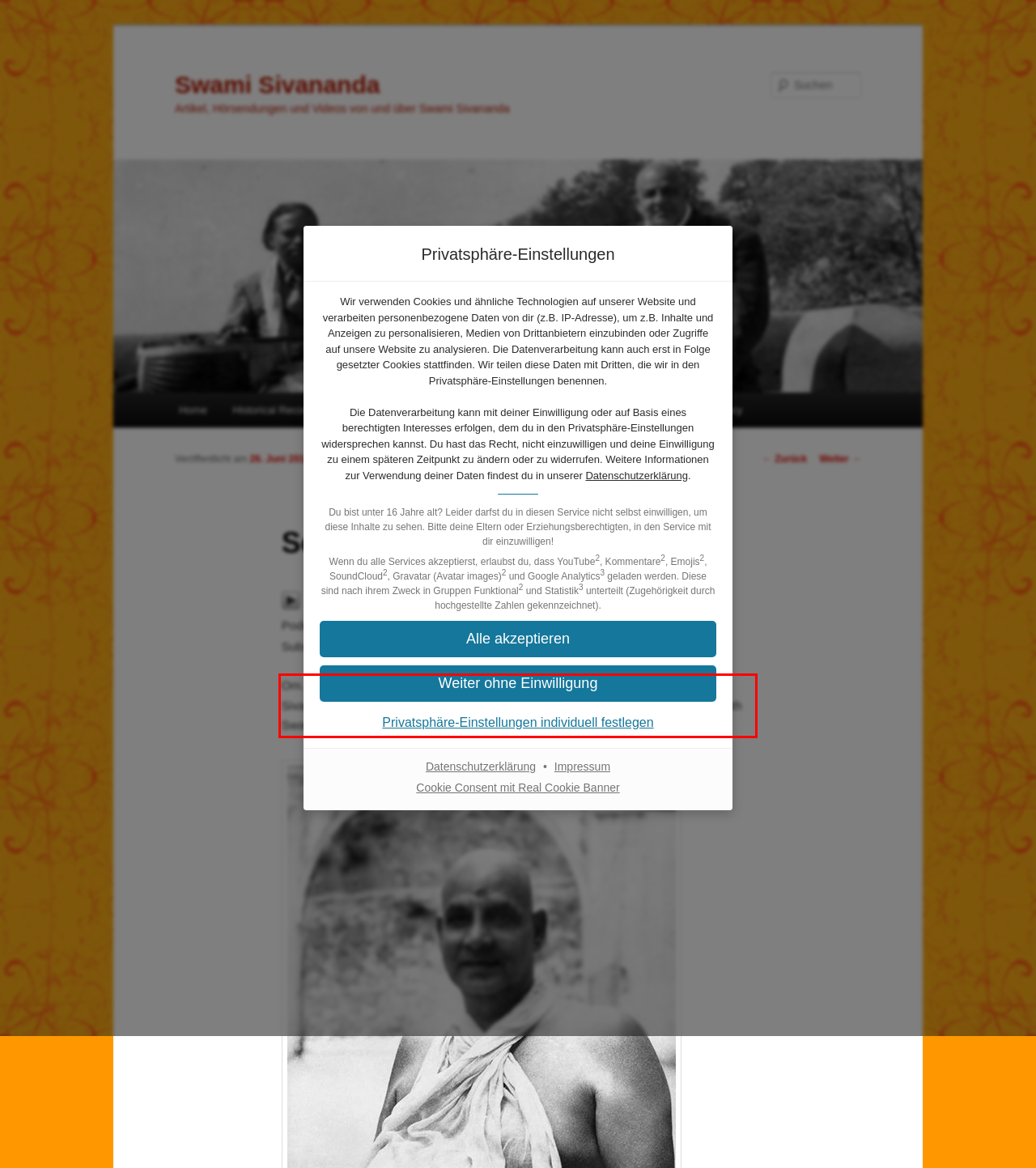Identify and extract the text within the red rectangle in the screenshot of the webpage.

Om. This bhajan begins with call and response chanting and ends with Swami Sivananda giving us instructions for leading a spiritual life. Similar to other kirtans with Swami Sivananda, this one includes more traditional mantra chanting.